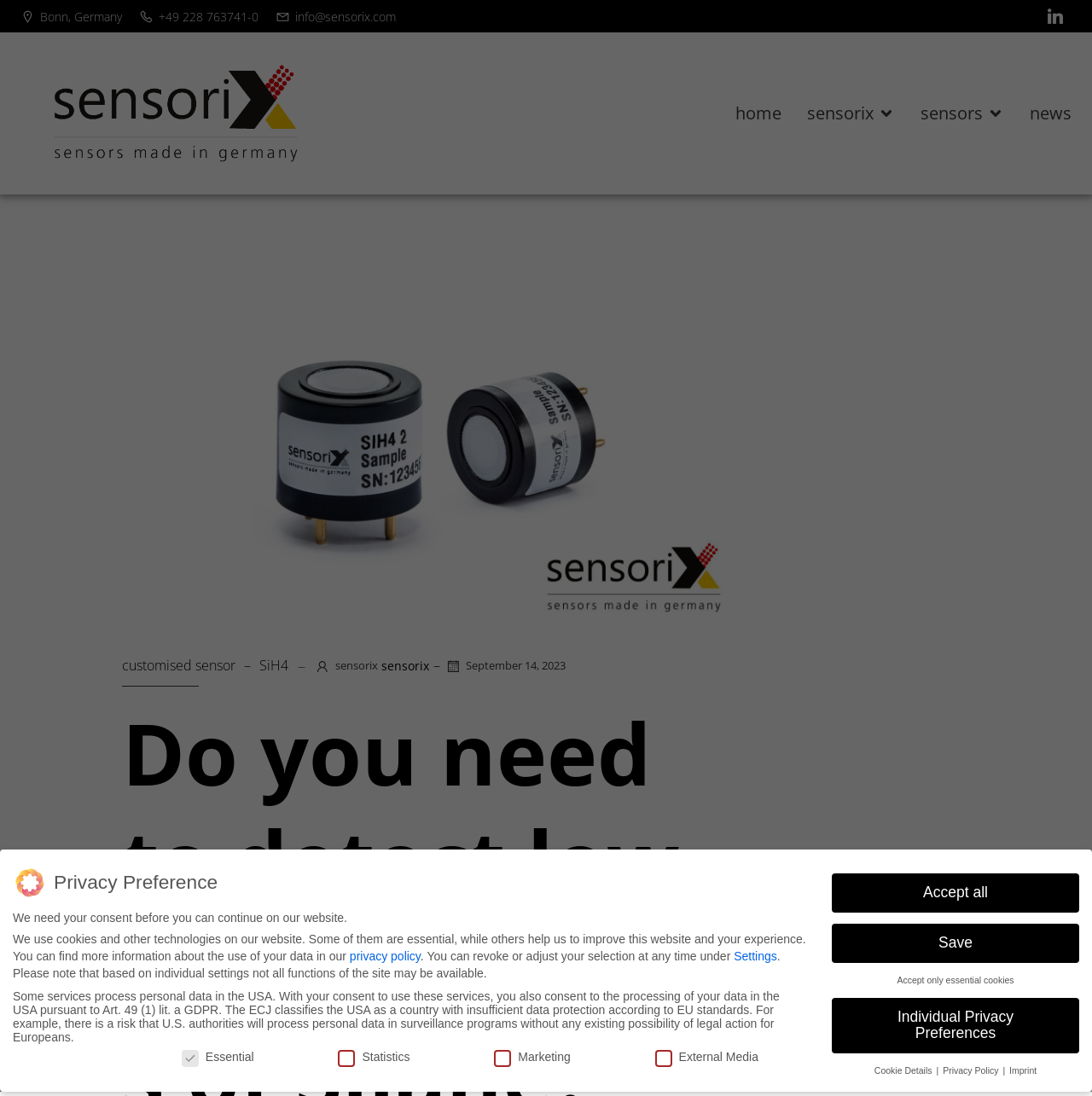Please provide a one-word or short phrase answer to the question:
How many navigation links are there?

4